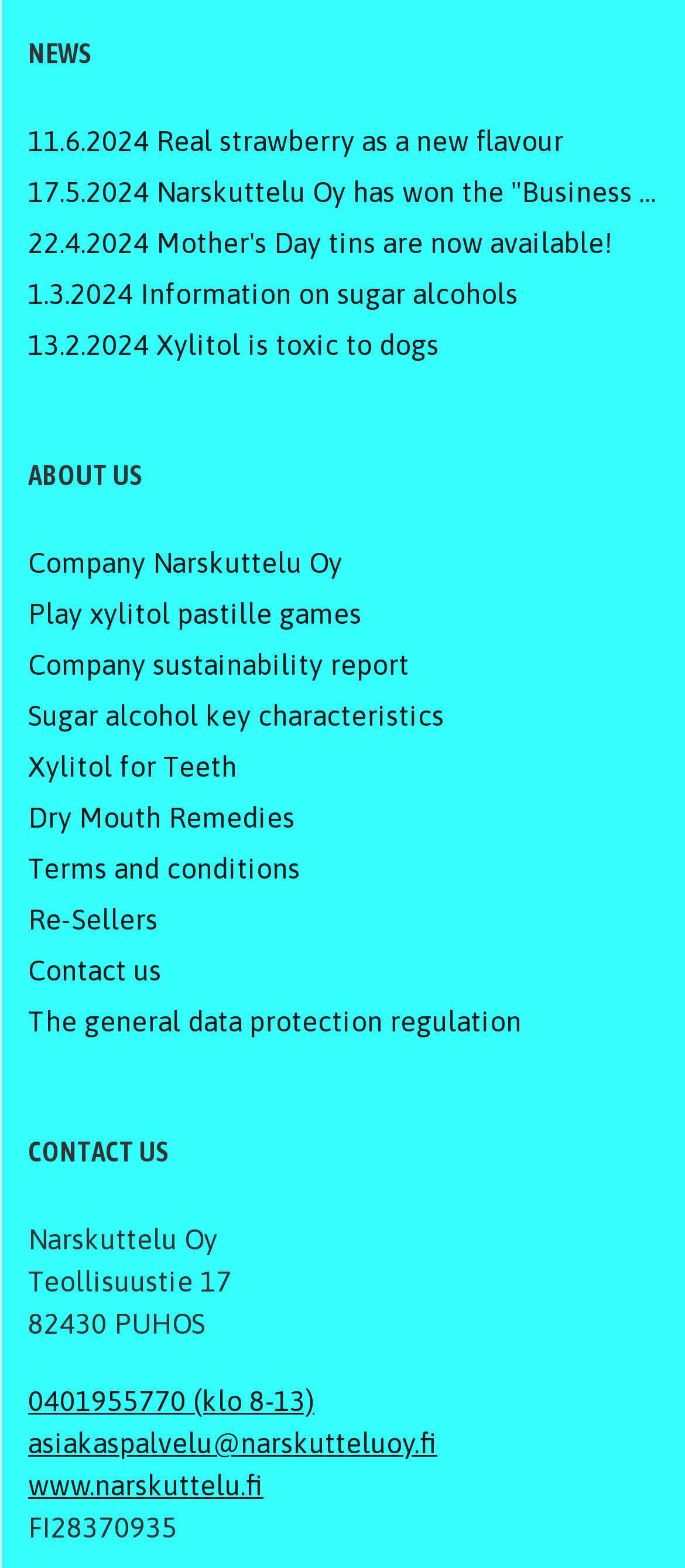Refer to the image and provide a thorough answer to this question:
What is the address of the company?

I looked at the 'CONTACT US' section and found the address of the company to be 'Teollisuustie 17, 82430 PUHOS'.